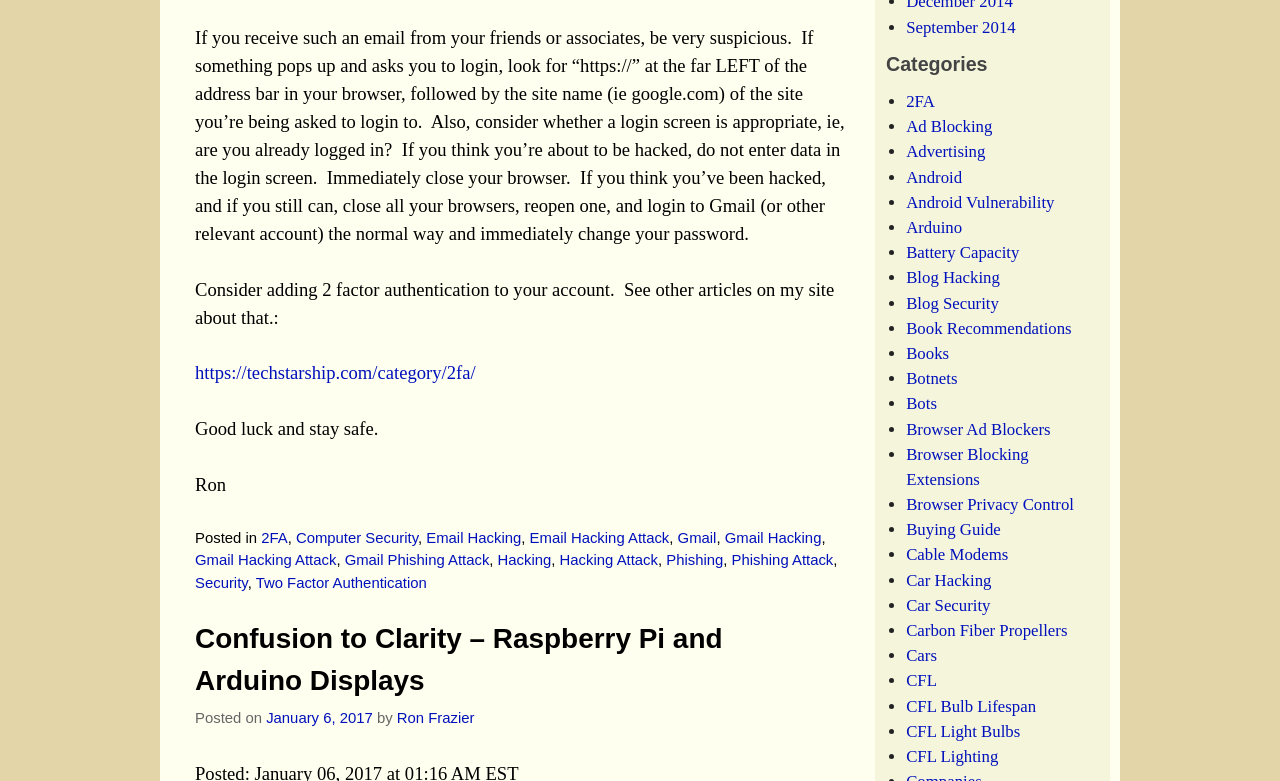Indicate the bounding box coordinates of the element that needs to be clicked to satisfy the following instruction: "Click on the link to learn about Gmail Hacking Attack". The coordinates should be four float numbers between 0 and 1, i.e., [left, top, right, bottom].

[0.566, 0.679, 0.642, 0.699]